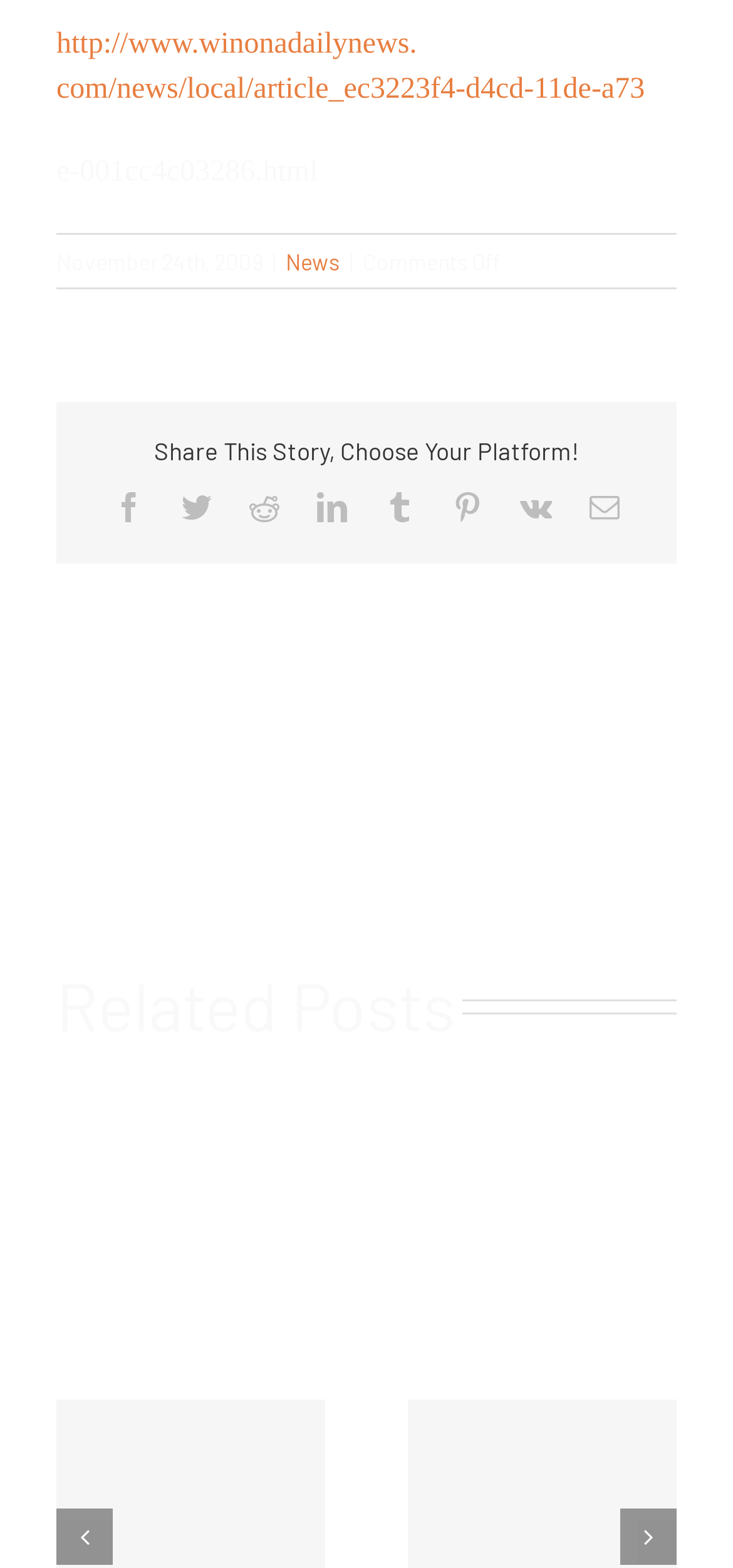Determine the bounding box coordinates for the area you should click to complete the following instruction: "Read the related post about NOAA forecasts".

[0.327, 0.895, 0.419, 0.938]